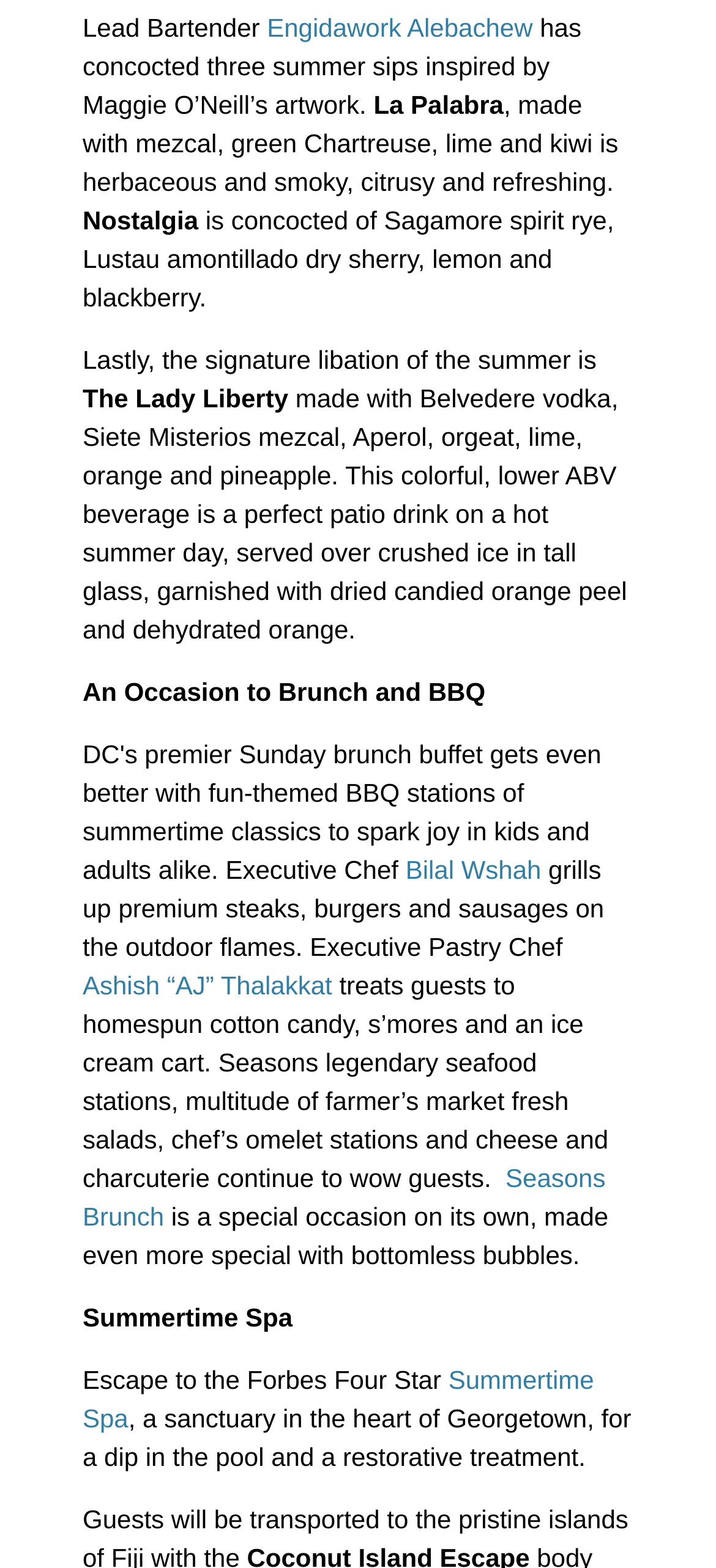Who is the lead bartender?
Look at the image and respond with a one-word or short phrase answer.

Engidawork Alebachew